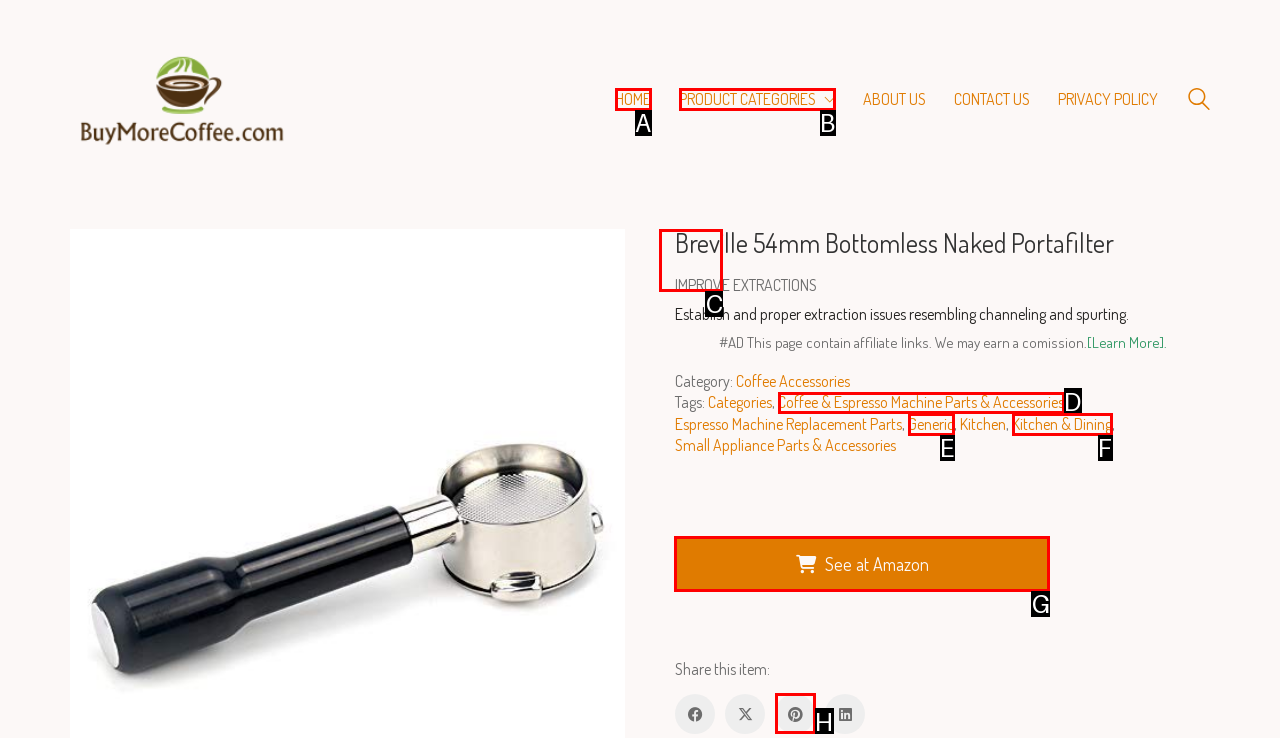From the given choices, which option should you click to complete this task: See at Amazon? Answer with the letter of the correct option.

G